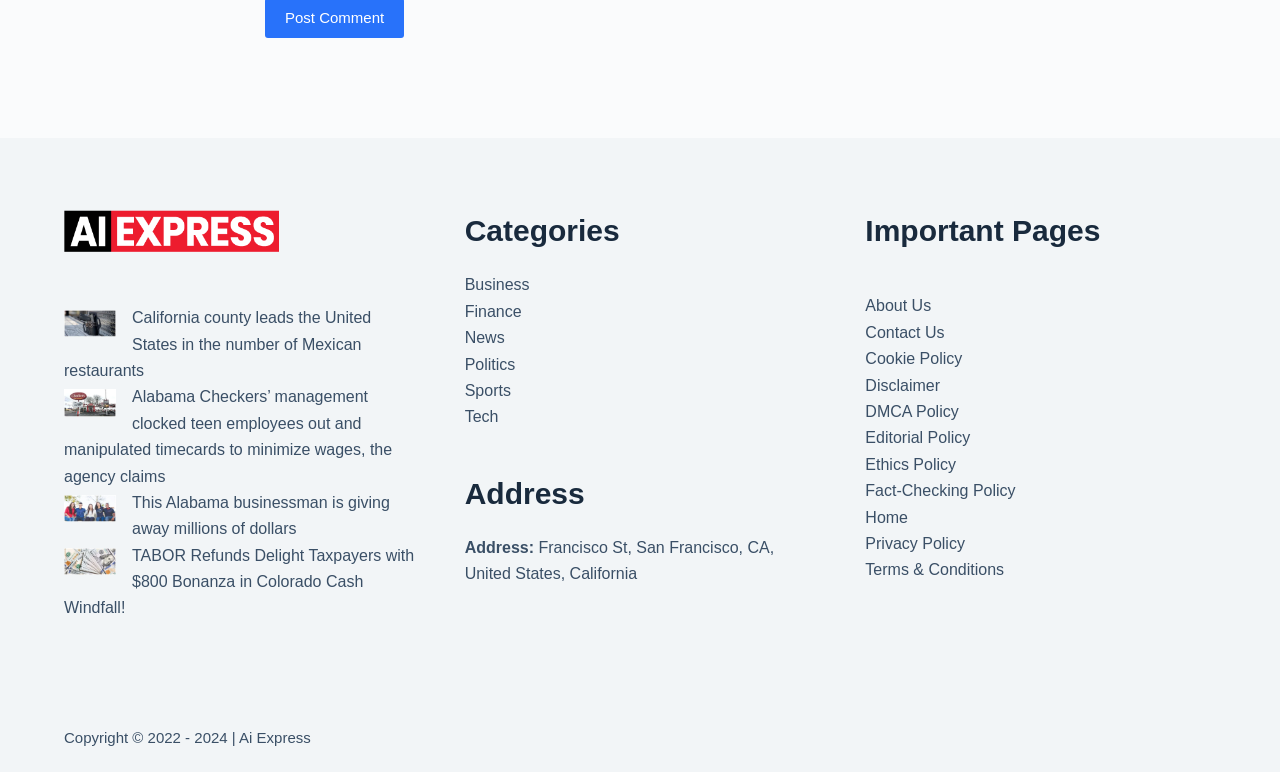Please reply to the following question using a single word or phrase: 
What are the categories listed on the webpage?

Business, Finance, News, Politics, Sports, Tech